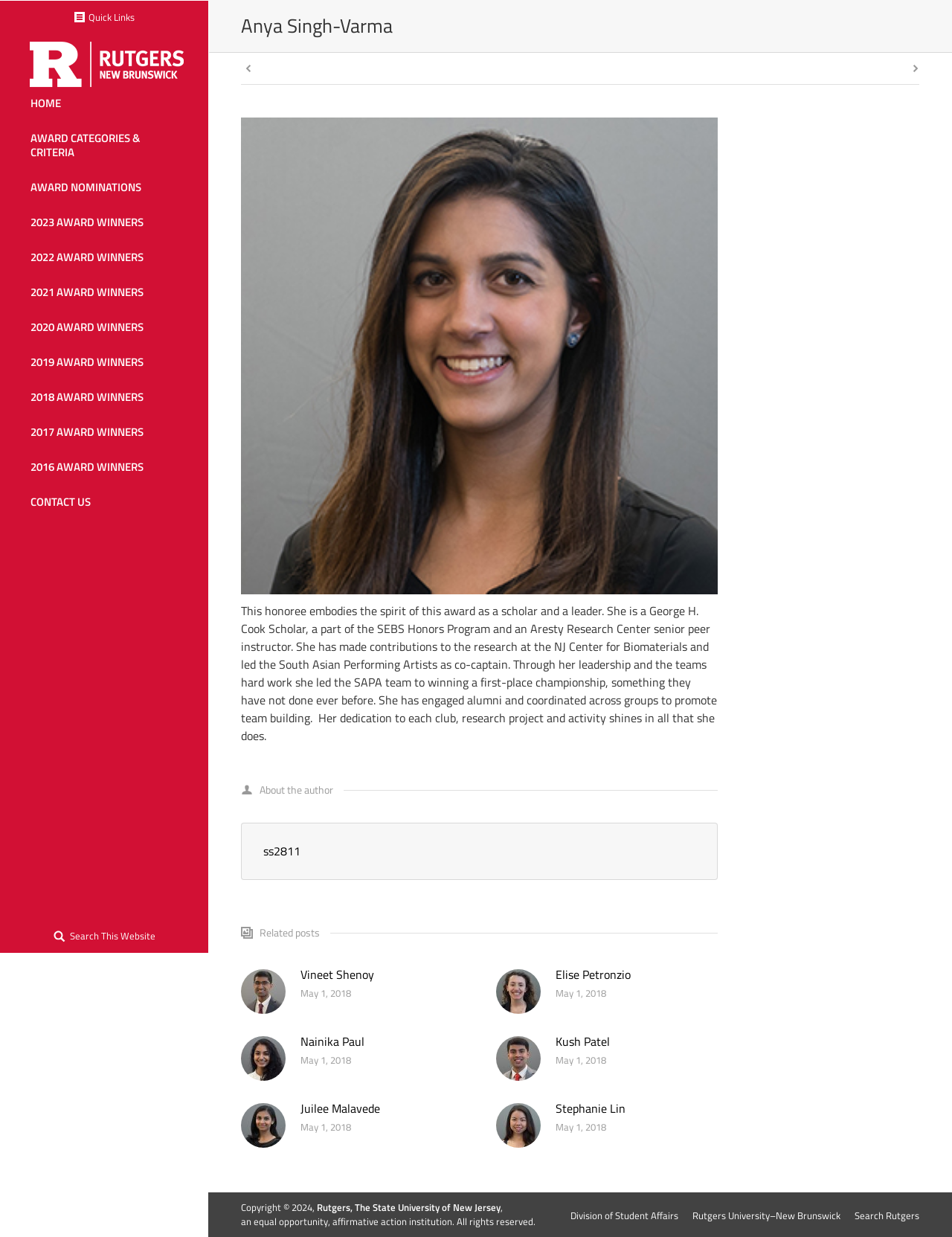Give a complete and precise description of the webpage's appearance.

This webpage is dedicated to Anya Singh-Varma, showcasing her awards and achievements. At the top, there is a navigation menu with links to different pages, including "HOME", "AWARD CATEGORIES & CRITERIA", "AWARD NOMINATIONS", and several years' worth of award winners. Below the navigation menu, there is a search bar and a heading with the name "Anya Singh-Varma".

The main content of the page is divided into two sections. The left section features a brief description of Anya Singh-Varma, highlighting her achievements as a scholar and leader. There is also an image accompanying the text. The right section contains a list of related posts, each with a title, a link, and a date.

There are four related posts, each with a similar layout, featuring different individuals, including Vineet Shenoy, Elise Petronzio, Nainika Paul, and Kush Patel. Each post includes a link, a title, and a date, which is May 1, 2018, for all of them.

At the bottom of the page, there is a footer section with copyright information, a statement about Rutgers University being an equal opportunity institution, and links to other university-related pages, including the Division of Student Affairs, Rutgers University–New Brunswick, and a search function.